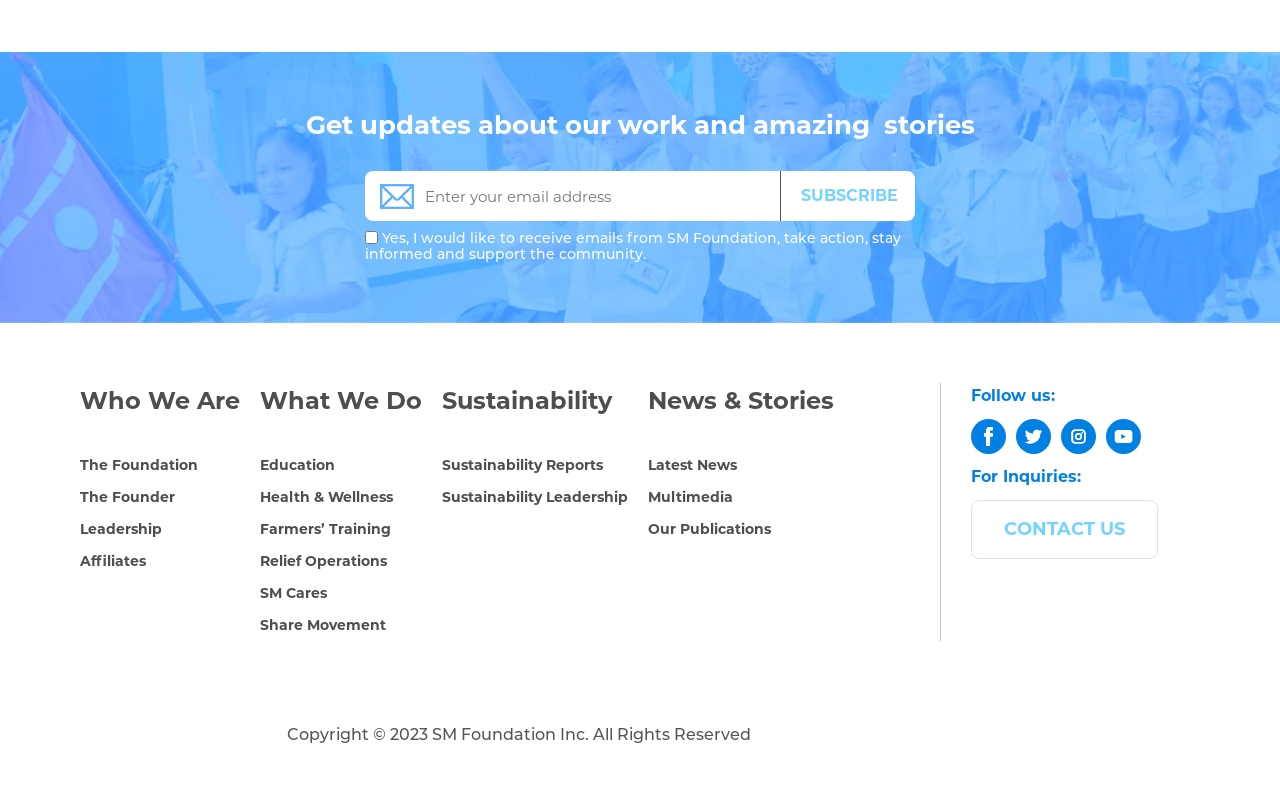Answer succinctly with a single word or phrase:
How many social media platforms are linked?

4